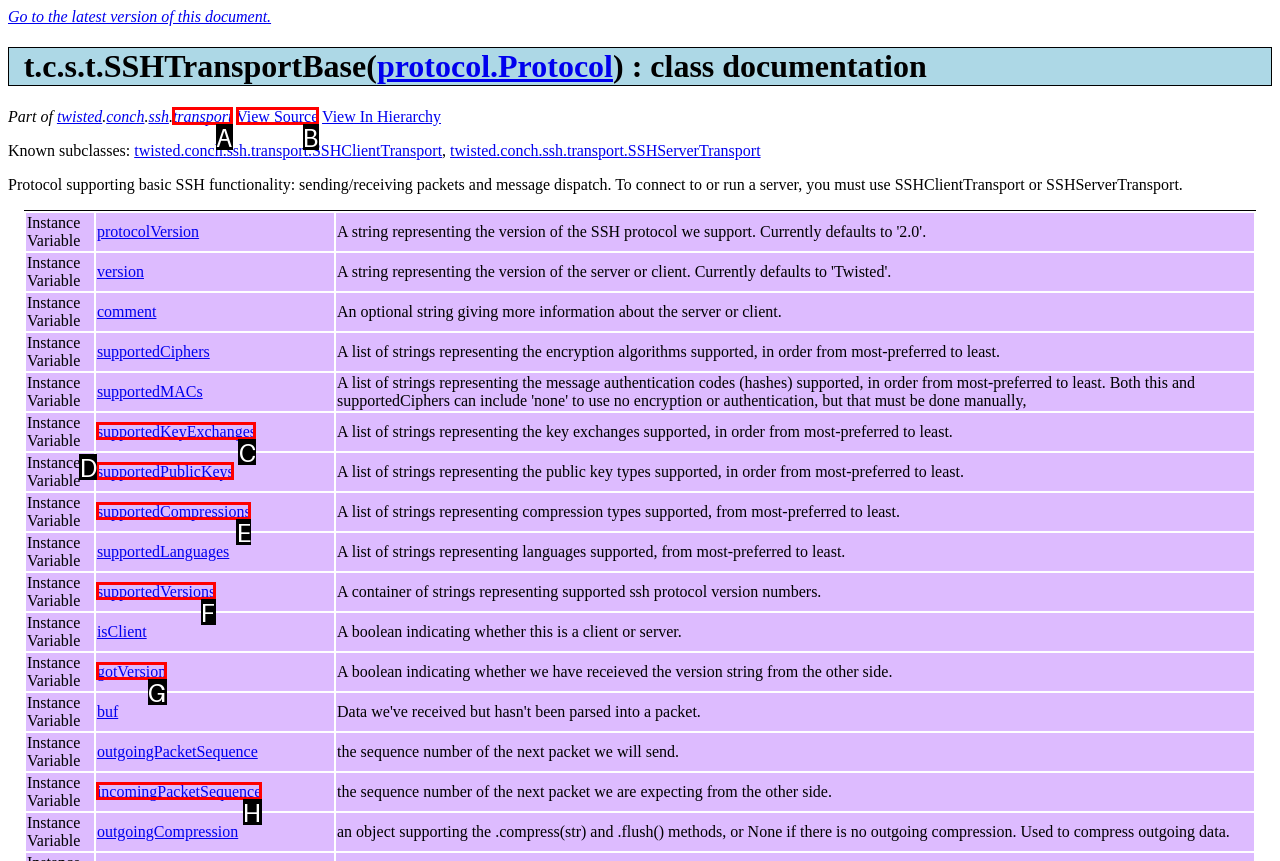Please select the letter of the HTML element that fits the description: View Source. Answer with the option's letter directly.

B